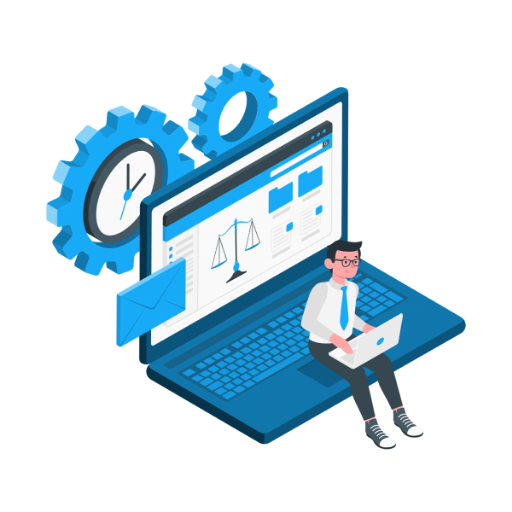Offer a detailed account of the various components present in the image.

The image depicts an individual sitting on a large, open laptop, which symbolizes the intersection of technology and law, particularly in the context of Non-Fungible Tokens (NFTs). The person, portrayed in a professional outfit with glasses and a tie, is focused on a laptop screen that showcases legal symbols, suggesting a digital framework for understanding legal implications. Flanking the laptop are large blue gears and a clock, emphasizing the role of technology in the evolving legal landscape and the regulatory environment surrounding NFTs. This visual representation captures the essence of how legal technology is shaping modern practices, particularly for Non-Banking Financial Companies (NBFCs) as they navigate the complexities of digital assets.